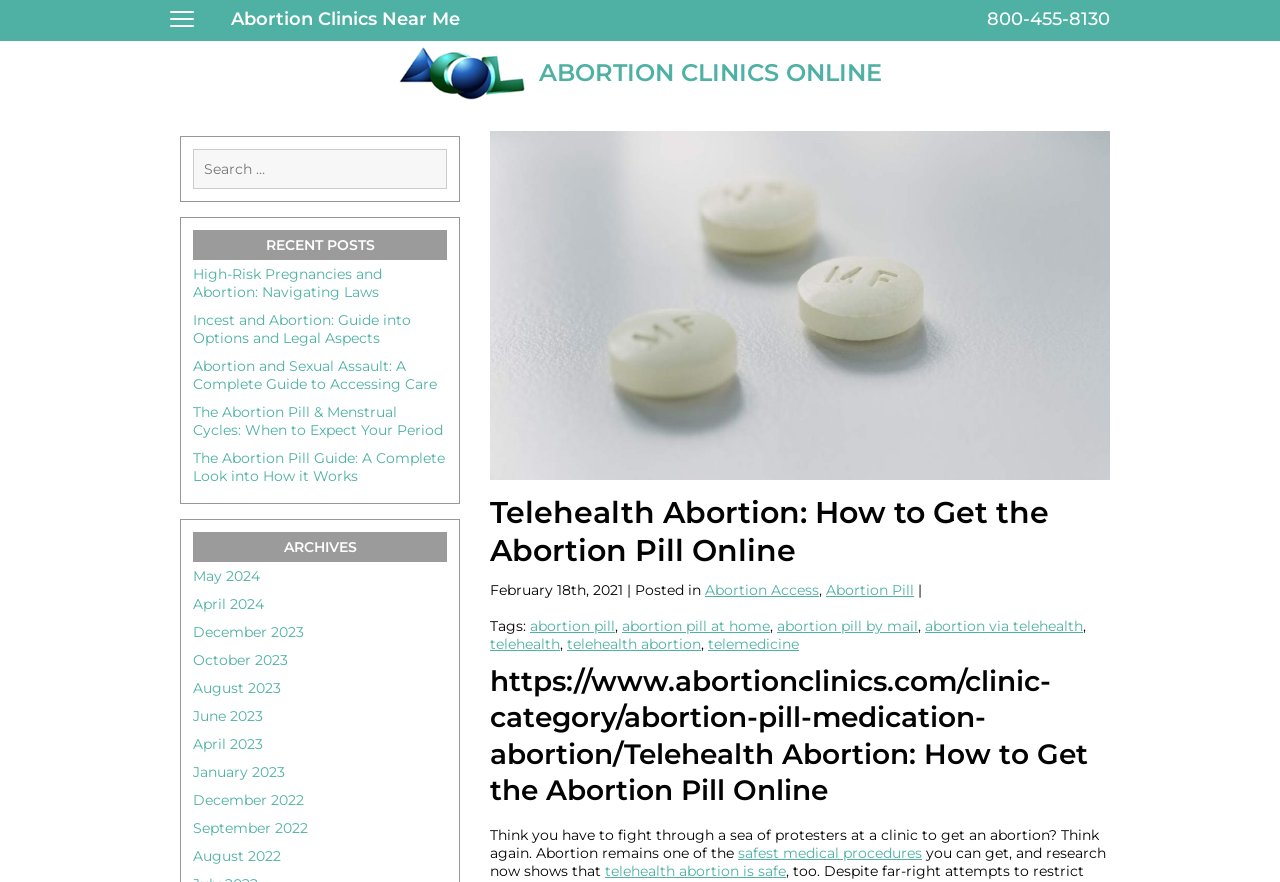How many links are under the 'ARCHIVES' heading?
Answer the question with as much detail as possible.

By counting the links under the 'ARCHIVES' heading, I found that there are 12 links, each corresponding to a different month and year.